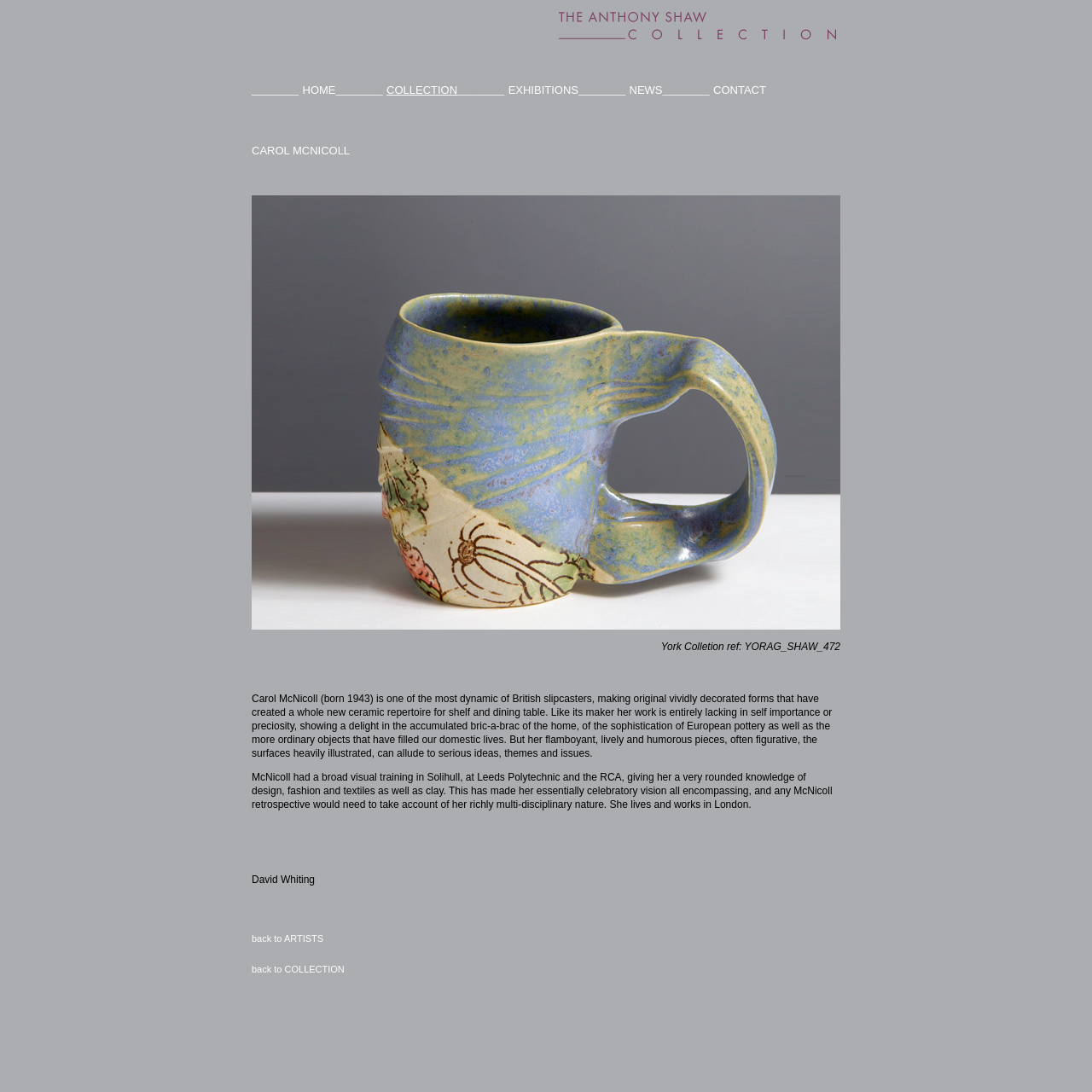Given the element description "CONTACT" in the screenshot, predict the bounding box coordinates of that UI element.

[0.653, 0.077, 0.701, 0.088]